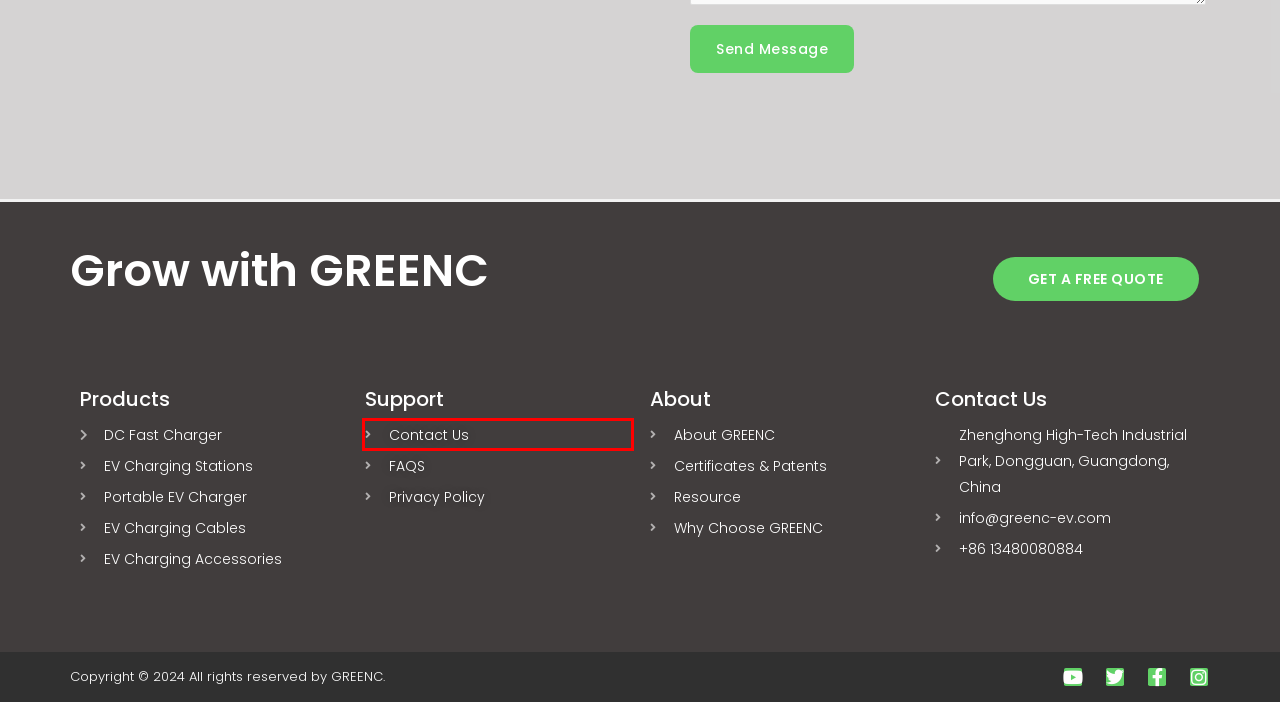Inspect the provided webpage screenshot, concentrating on the element within the red bounding box. Select the description that best represents the new webpage after you click the highlighted element. Here are the candidates:
A. Privacy Policy | GREENC
B. FAQS | GREENC
C. China DC Fast Charger Supplier | GREENC
D. China EV Charging Adapter Manufacturer | GREENC
E. EV Charging Cable Manufacturer | GREENC
F. CONTACT US | GREENC
G. China EV Charger Manufacturer OEM&ODM | GREENC
H. EV Charging Resource | GREENC

F